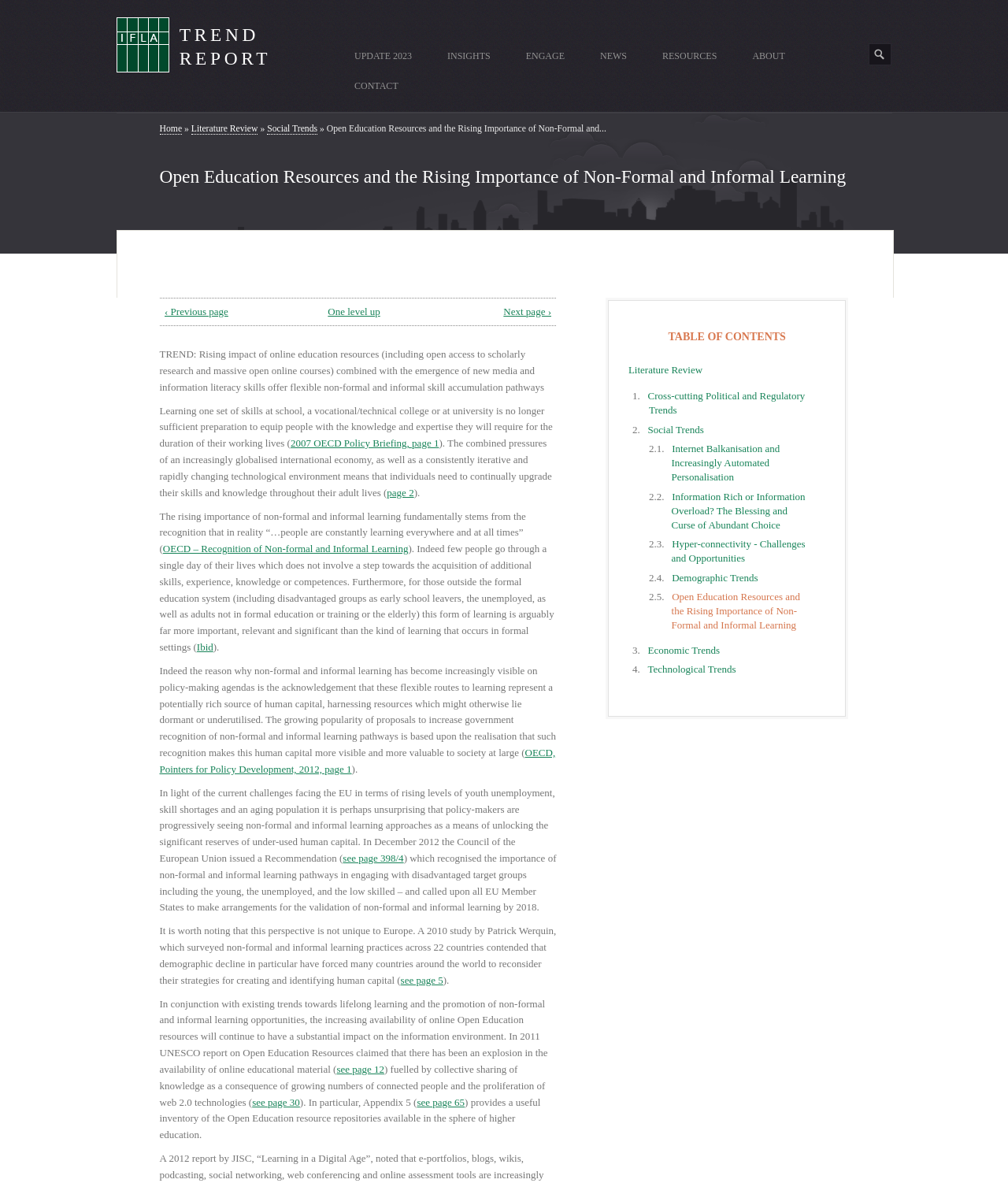Extract the main title from the webpage.

Open Education Resources and the Rising Importance of Non-Formal and Informal Learning